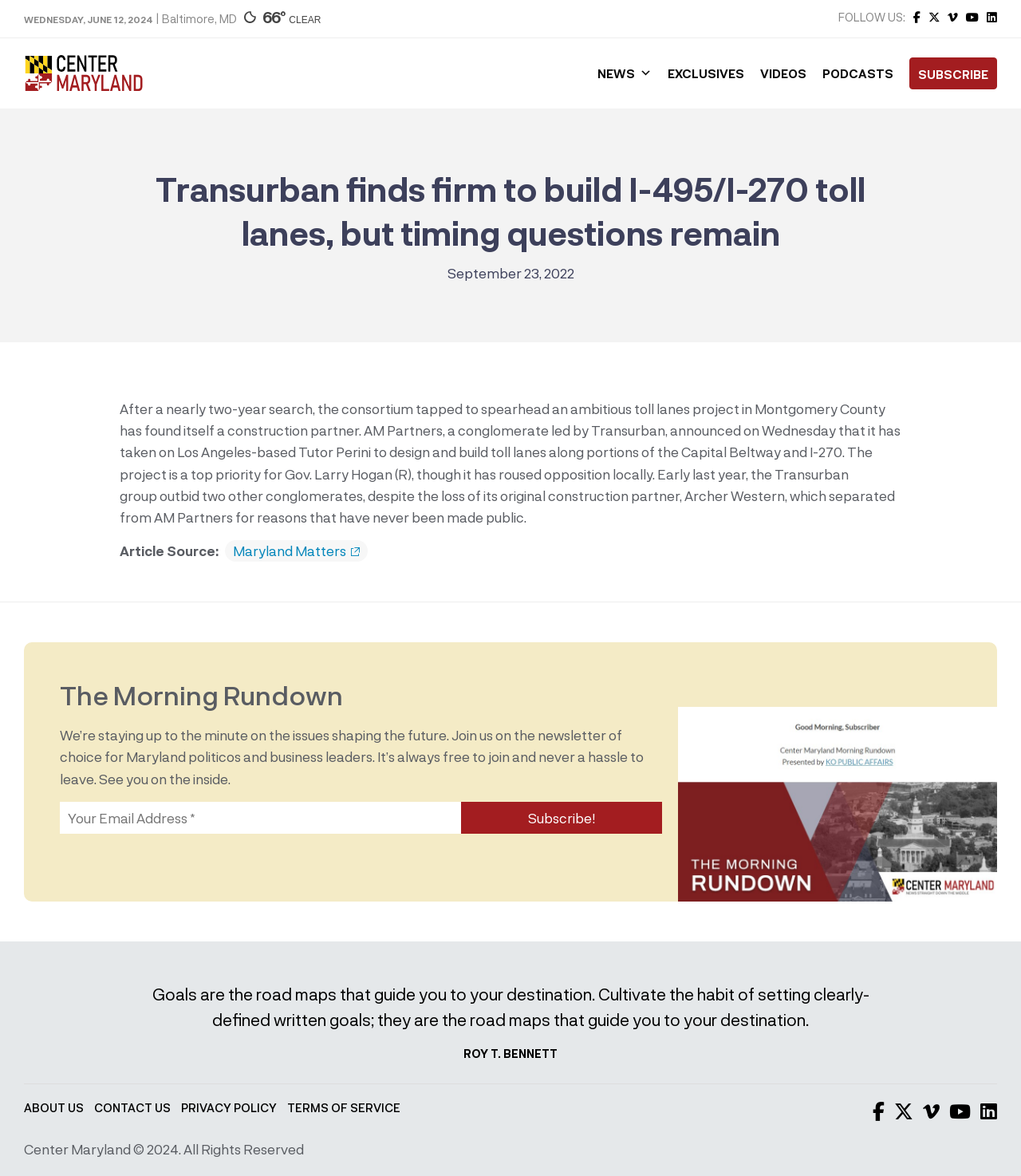Could you indicate the bounding box coordinates of the region to click in order to complete this instruction: "Check the weather".

[0.257, 0.006, 0.279, 0.022]